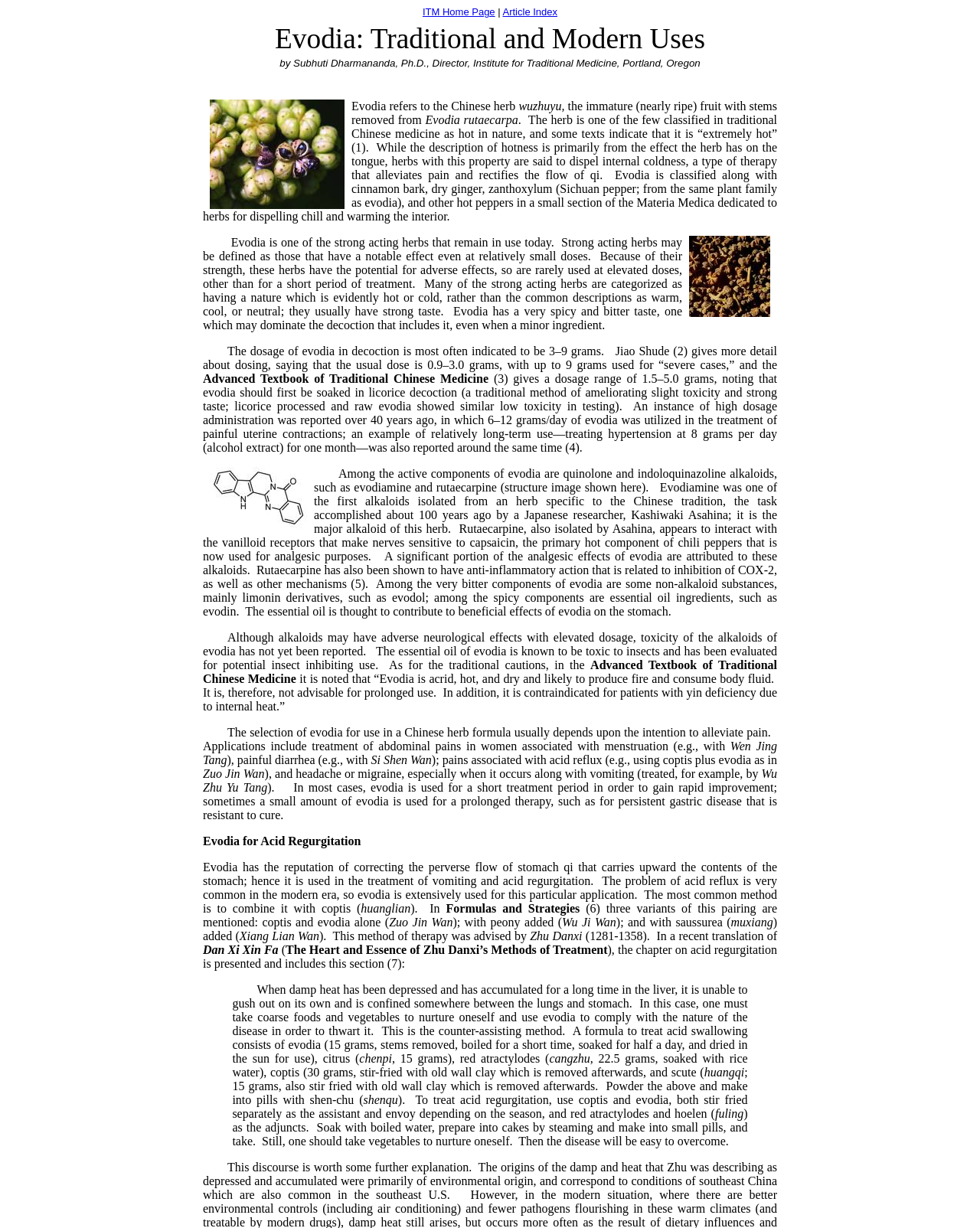Please study the image and answer the question comprehensively:
What is the traditional caution for using Evodia?

According to the Advanced Textbook of Traditional Chinese Medicine, Evodia is acrid, hot, and dry, and likely to produce fire and consume body fluid, so it is not advisable for prolonged use, especially for patients with yin deficiency due to internal heat.